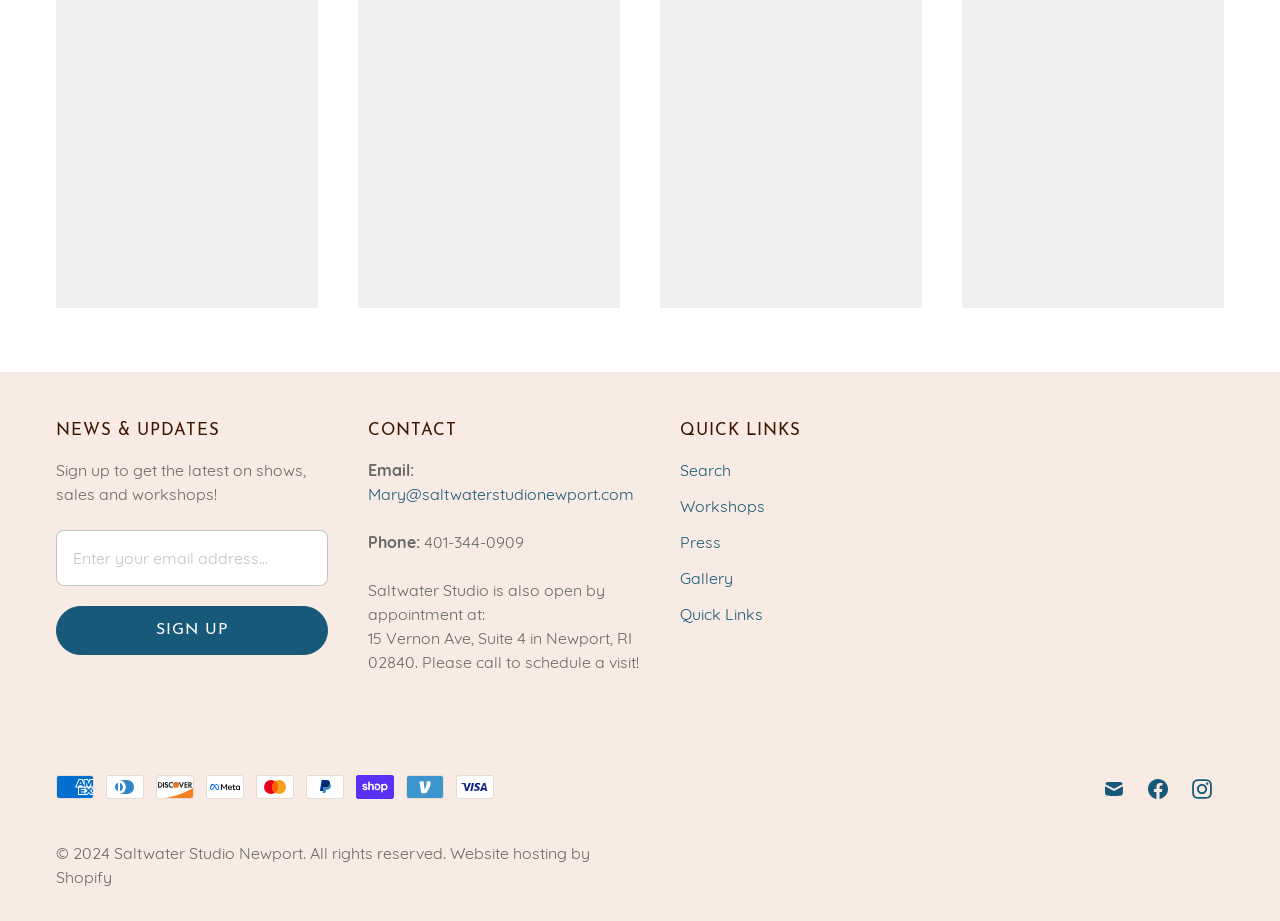Please find and report the bounding box coordinates of the element to click in order to perform the following action: "Visit the gallery". The coordinates should be expressed as four float numbers between 0 and 1, in the format [left, top, right, bottom].

[0.531, 0.617, 0.573, 0.639]